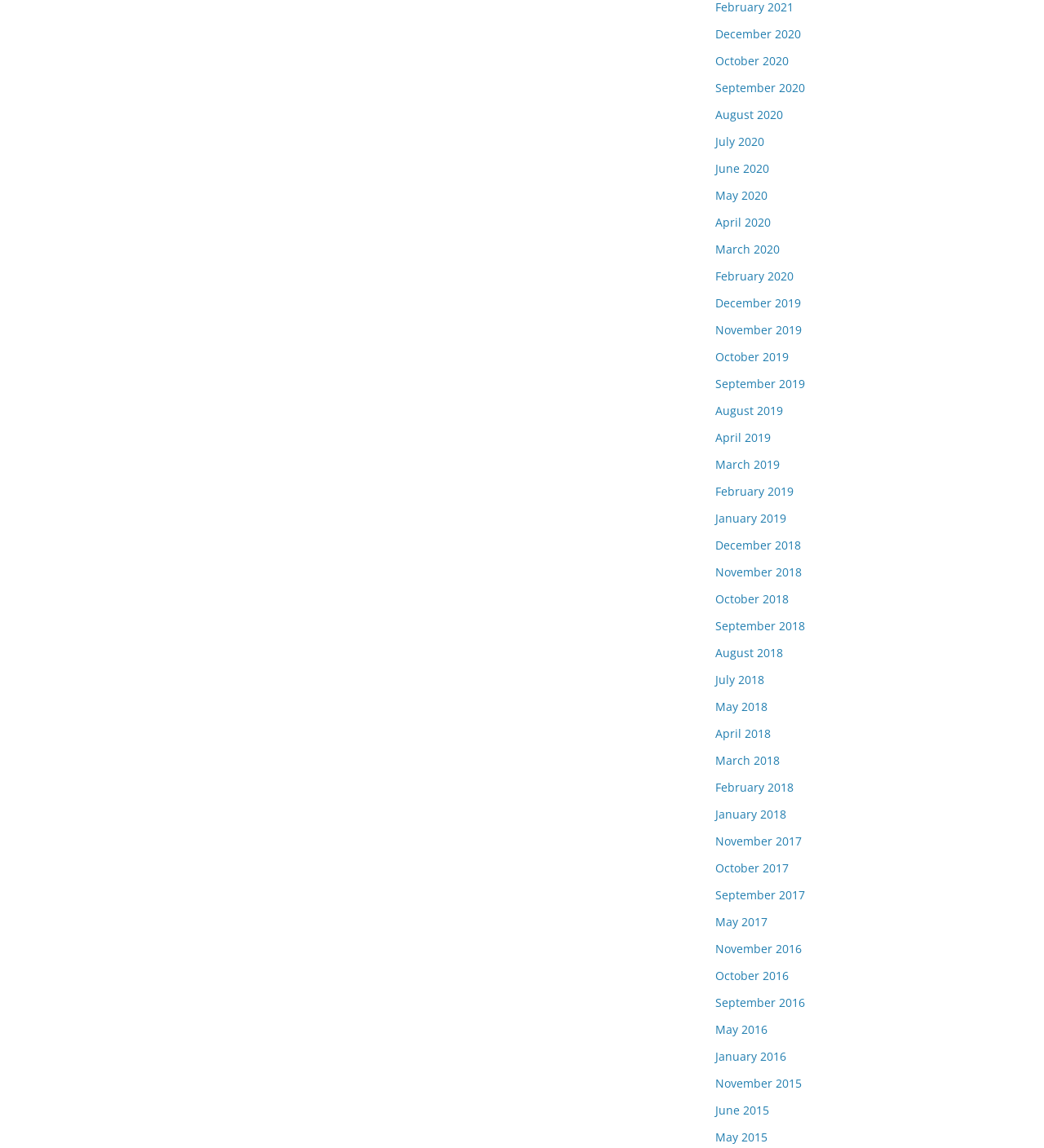Indicate the bounding box coordinates of the clickable region to achieve the following instruction: "View December 2020 archives."

[0.685, 0.023, 0.767, 0.036]